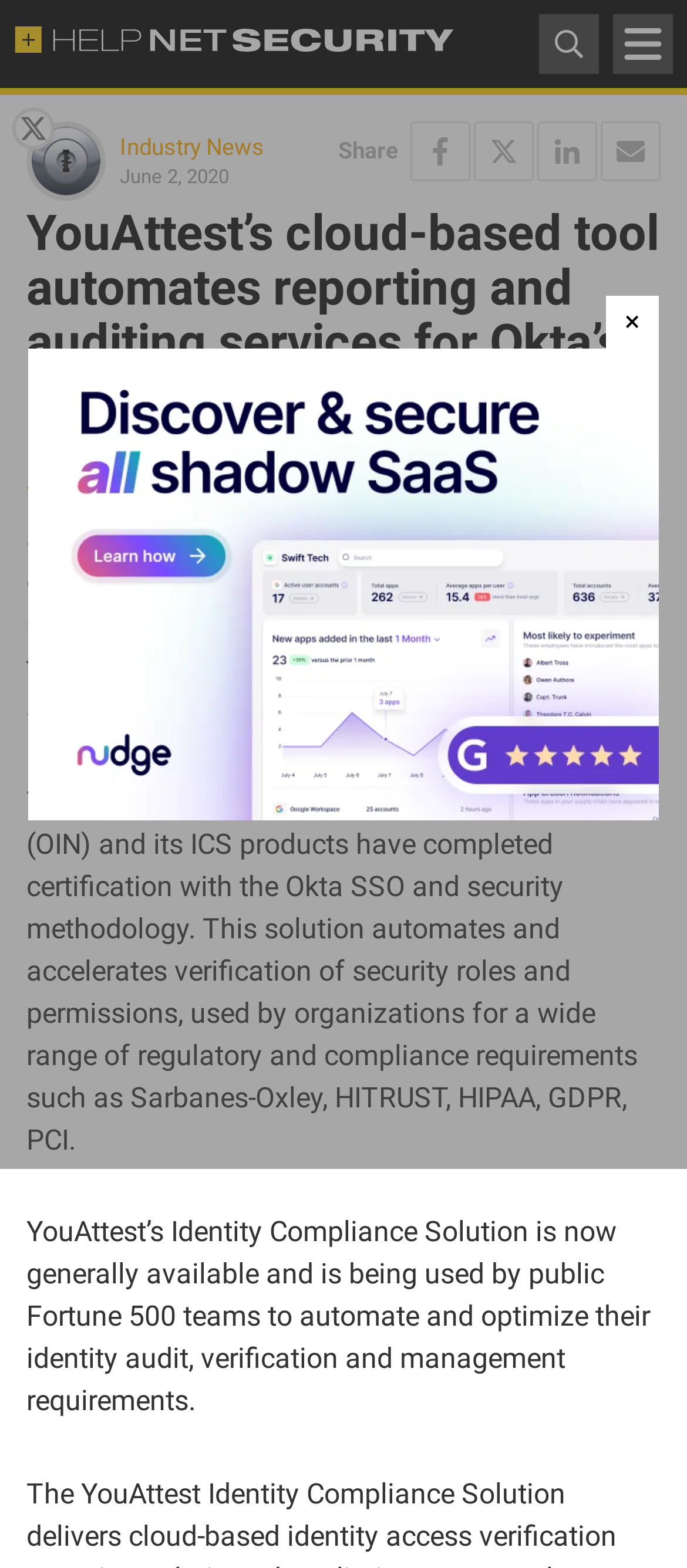Please determine the bounding box coordinates of the element's region to click for the following instruction: "Click the Help Net Security link".

[0.021, 0.017, 0.662, 0.039]